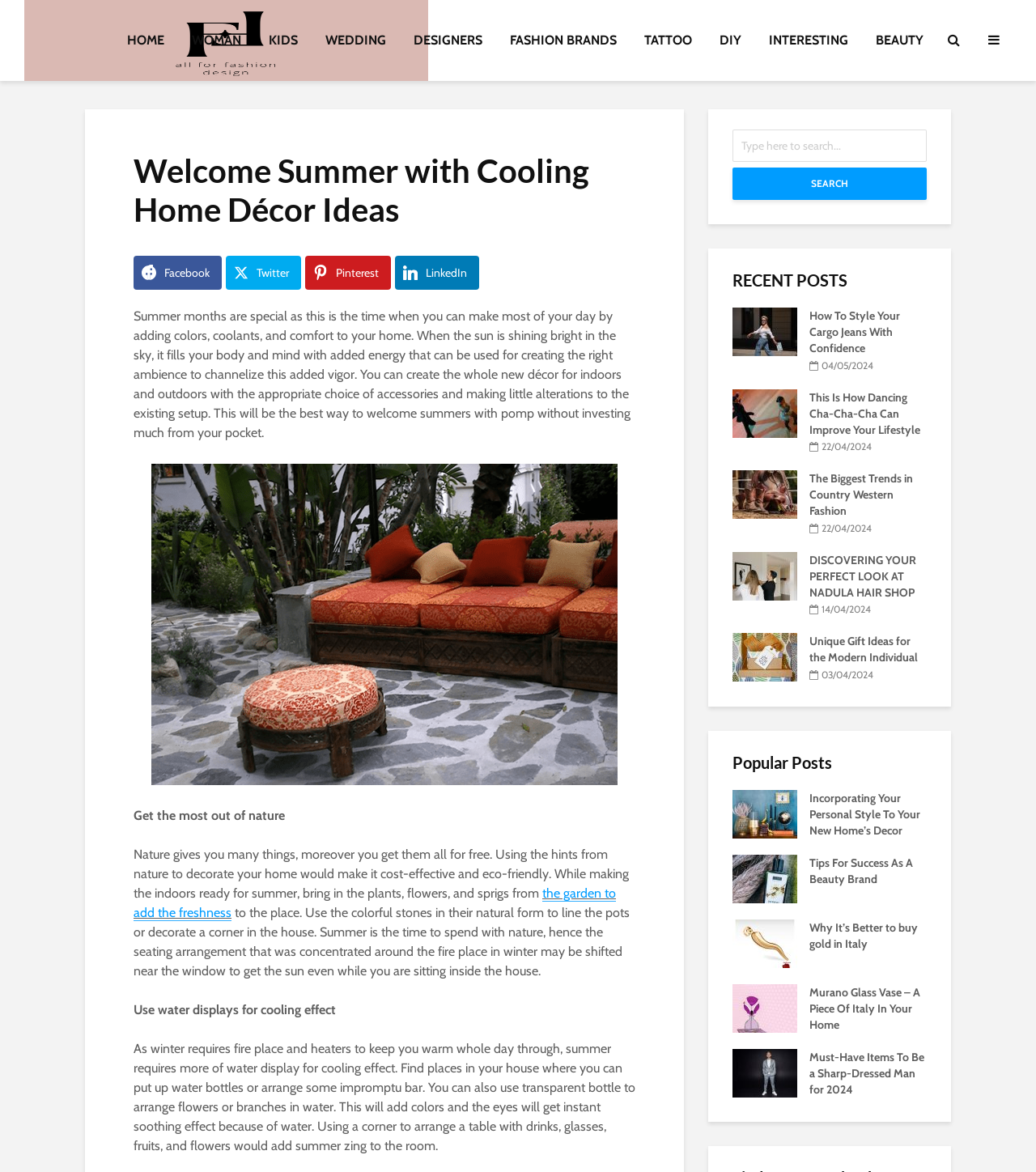Bounding box coordinates should be provided in the format (top-left x, top-left y, bottom-right x, bottom-right y) with all values between 0 and 1. Identify the bounding box for this UI element: alt="ALL FOR FASHION DESIGN"

[0.023, 0.026, 0.413, 0.039]